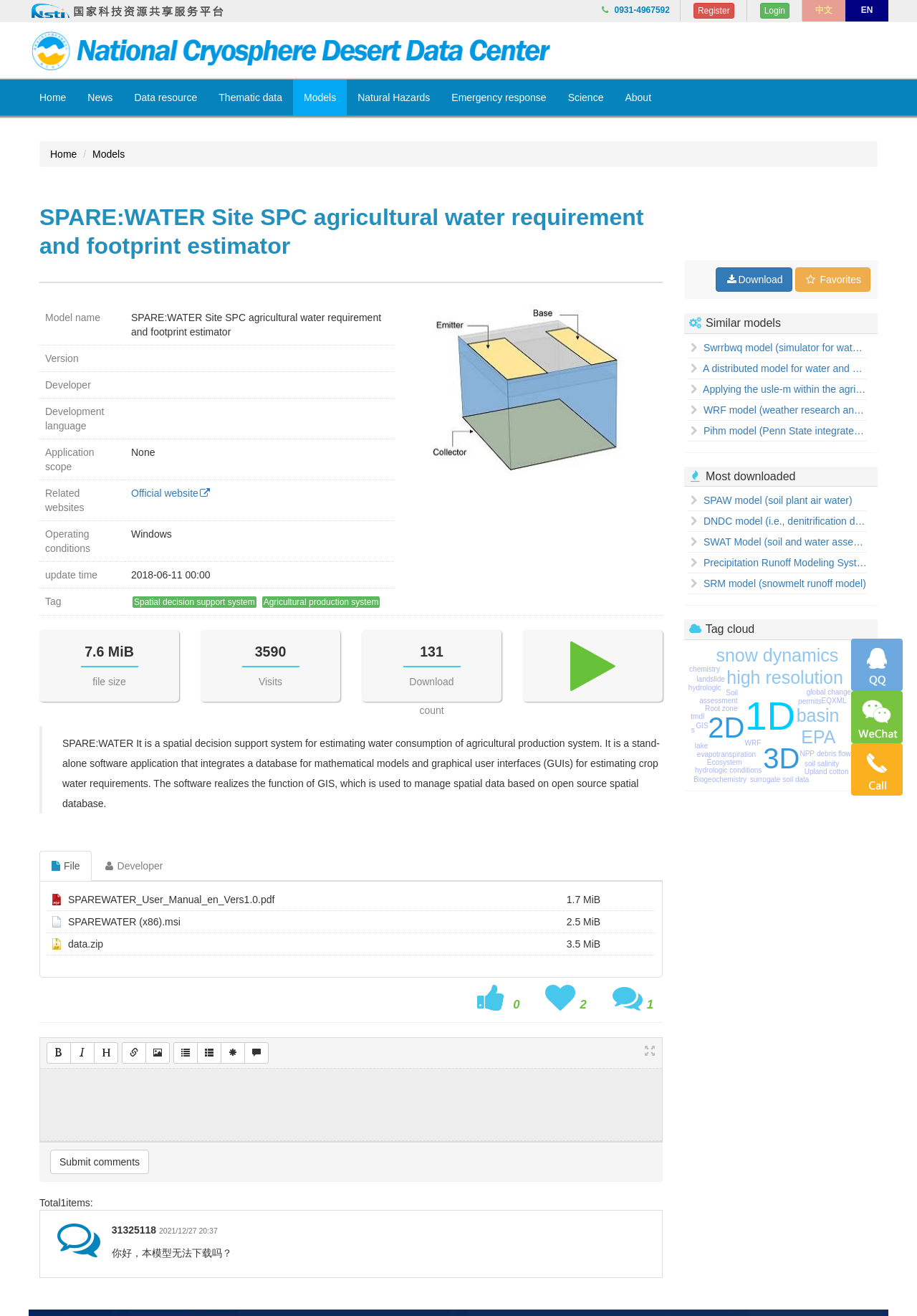Bounding box coordinates are given in the format (top-left x, top-left y, bottom-right x, bottom-right y). All values should be floating point numbers between 0 and 1. Provide the bounding box coordinate for the UI element described as: snow dynamics

[0.781, 0.49, 0.914, 0.506]